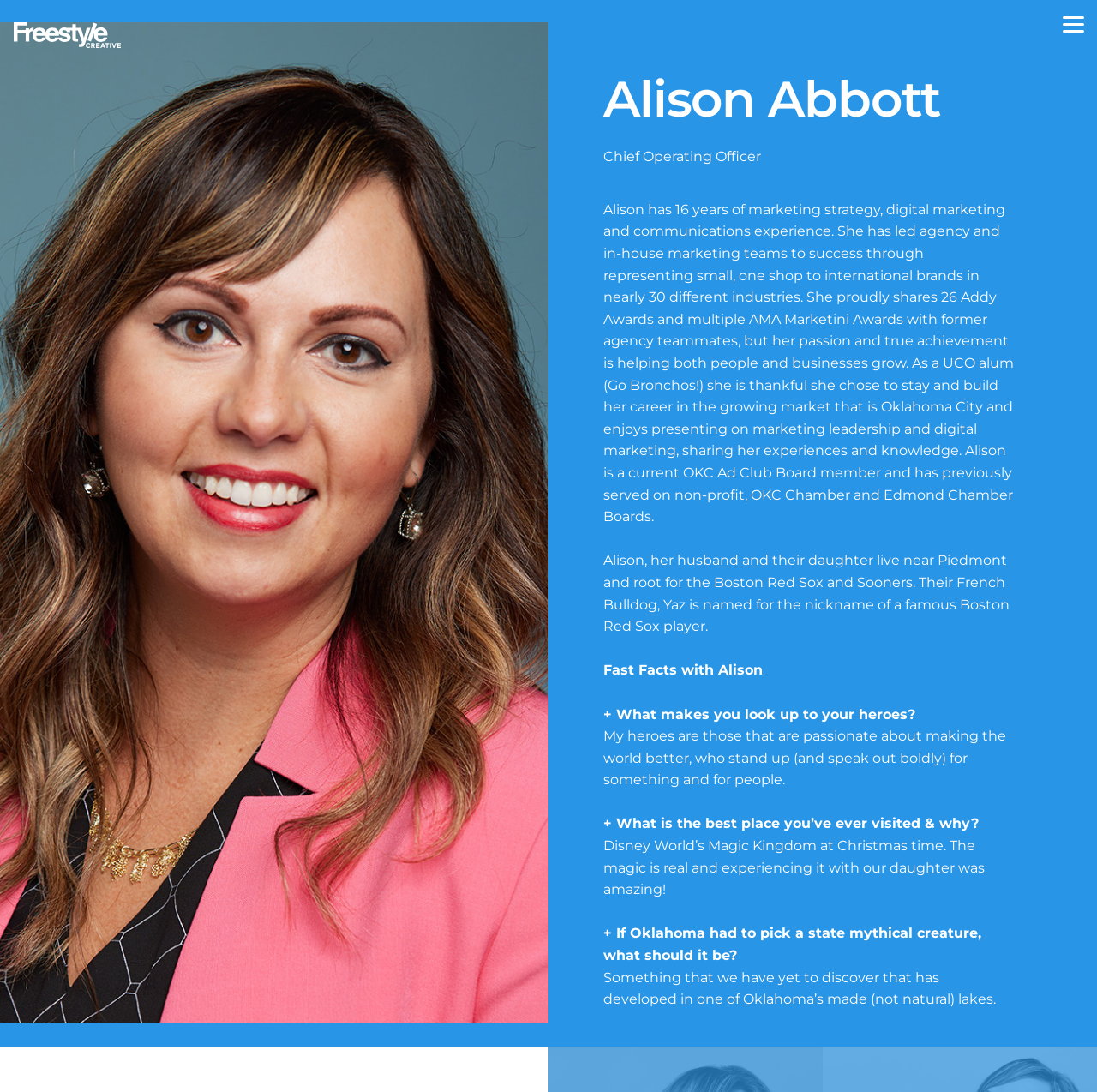Please analyze the image and provide a thorough answer to the question:
What is Alison Abbott's profession?

Based on the webpage, Alison Abbott's profession is mentioned as Chief Operating Officer, which is stated in the StaticText element with the text 'Chief Operating Officer'.